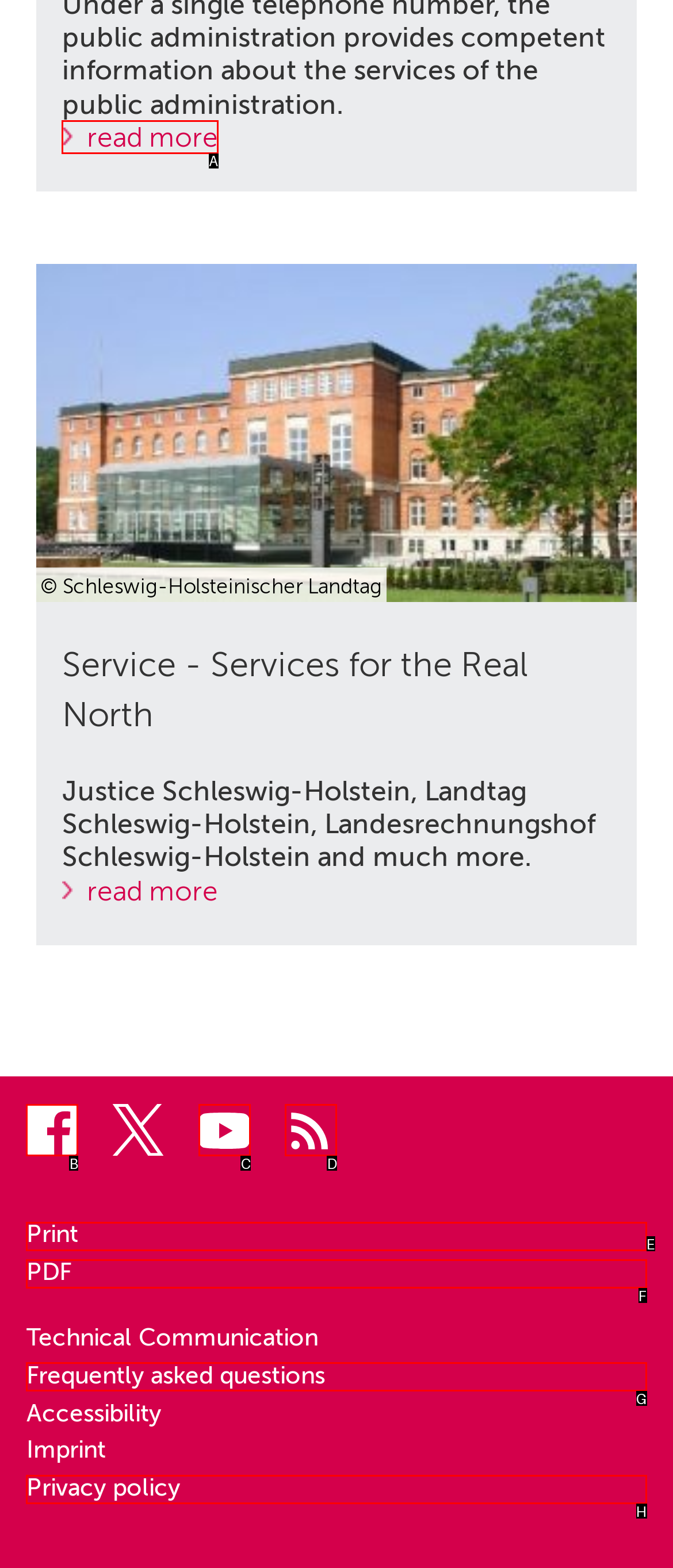Which option should be clicked to execute the following task: read more about services? Respond with the letter of the selected option.

A